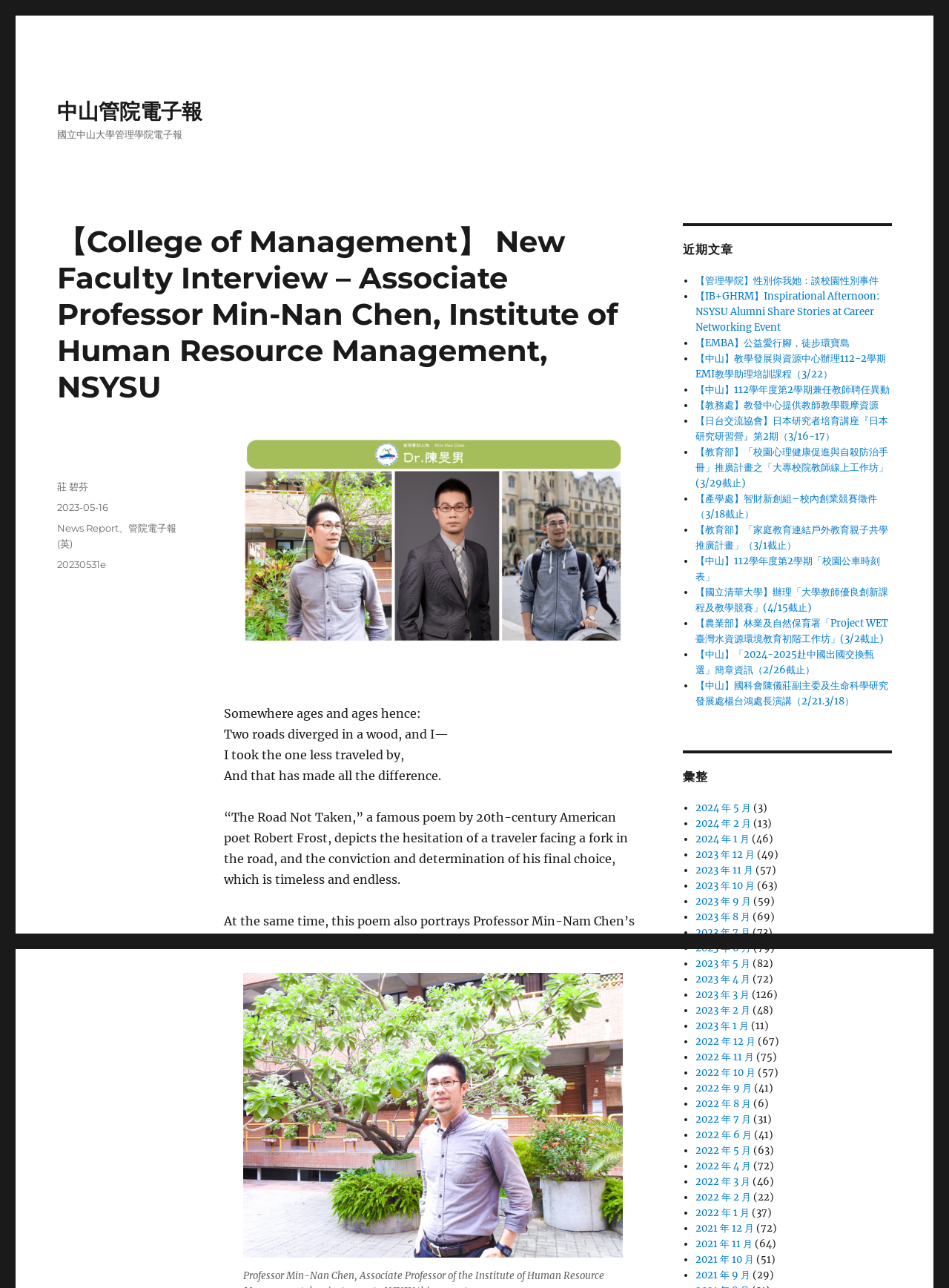Locate the bounding box coordinates of the clickable area needed to fulfill the instruction: "browse news categorized by date".

[0.72, 0.597, 0.94, 0.609]